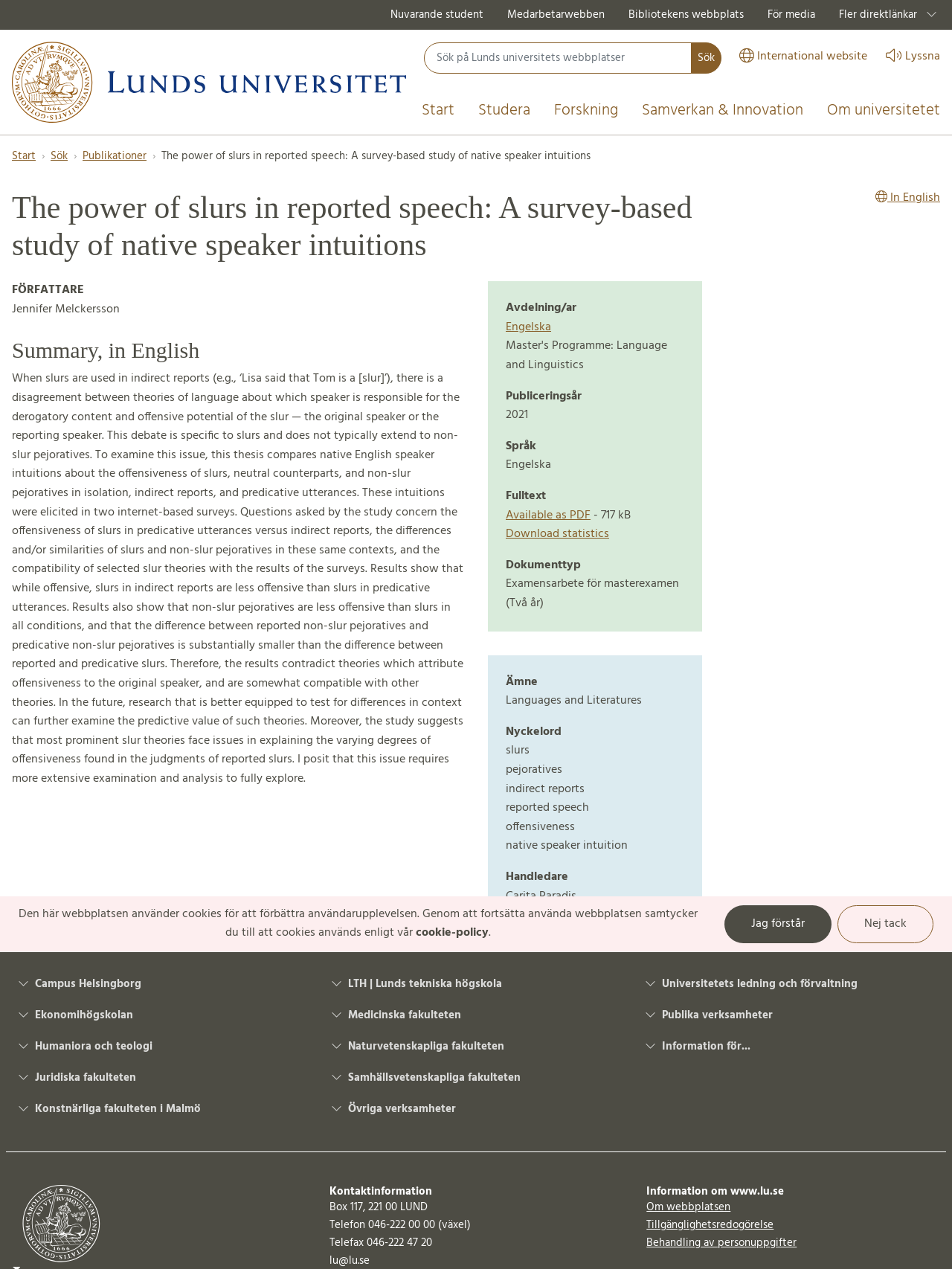Determine the bounding box coordinates for the area that should be clicked to carry out the following instruction: "Download the PDF".

[0.531, 0.398, 0.62, 0.414]